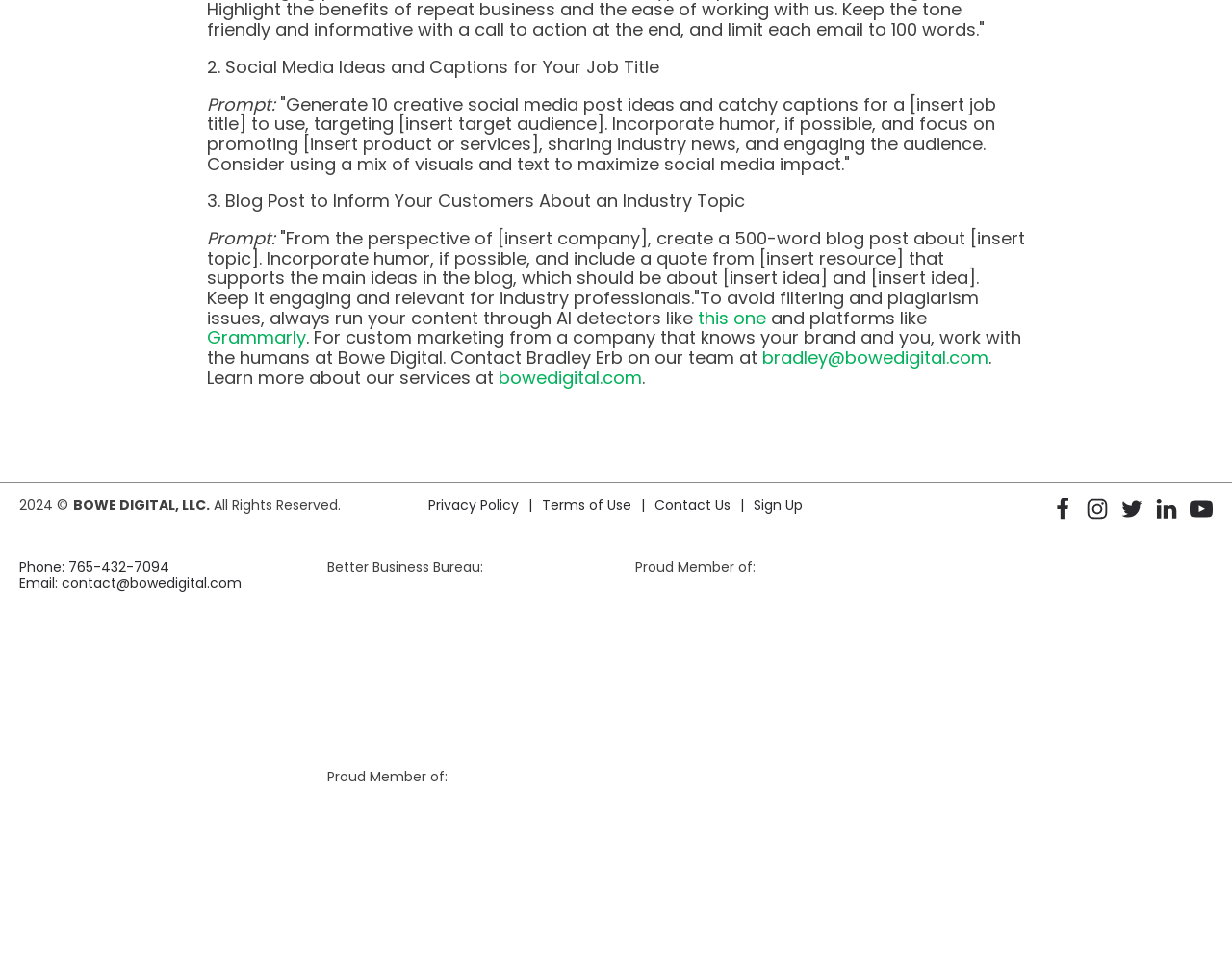Please determine the bounding box coordinates of the area that needs to be clicked to complete this task: 'View the Privacy Policy'. The coordinates must be four float numbers between 0 and 1, formatted as [left, top, right, bottom].

[0.344, 0.513, 0.436, 0.529]